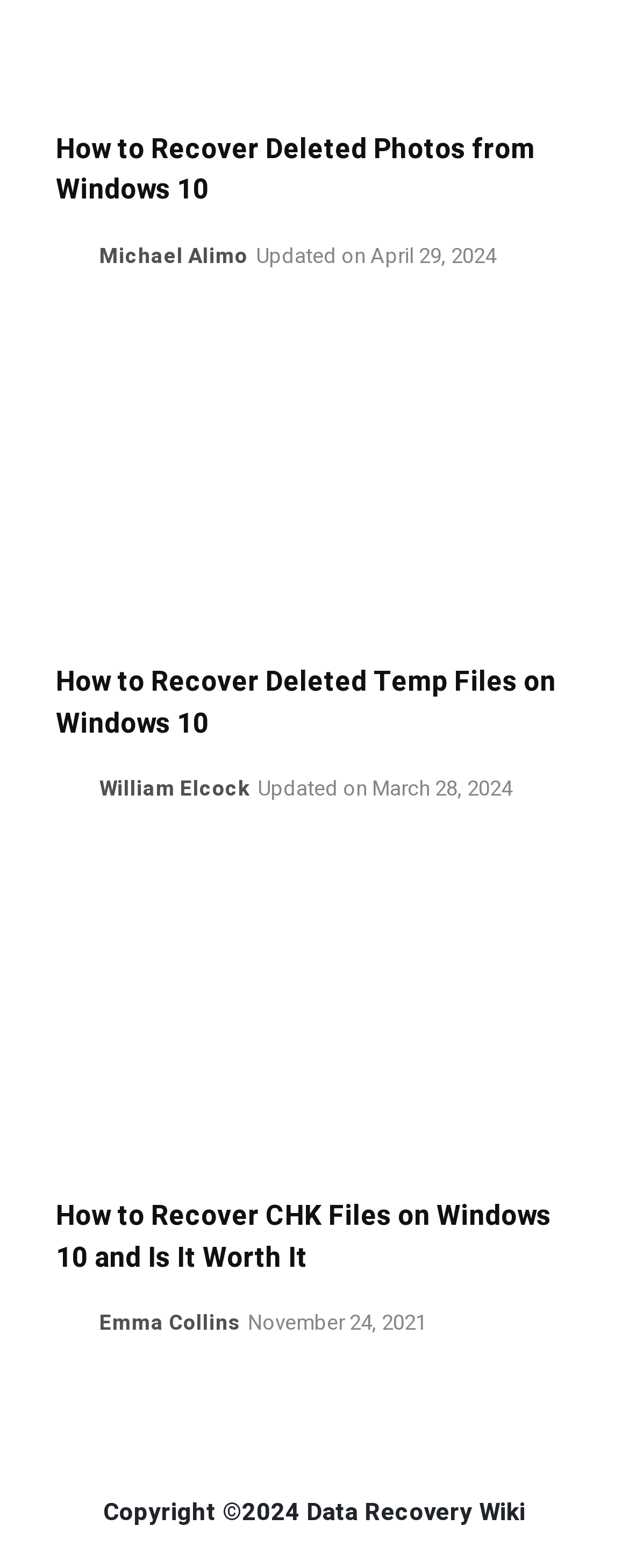Using the information in the image, could you please answer the following question in detail:
What is the copyright year of this website?

I looked at the footer of the webpage, which contains the copyright information. The copyright year is 2024, as indicated by the text 'Copyright ©2024 Data Recovery Wiki'.